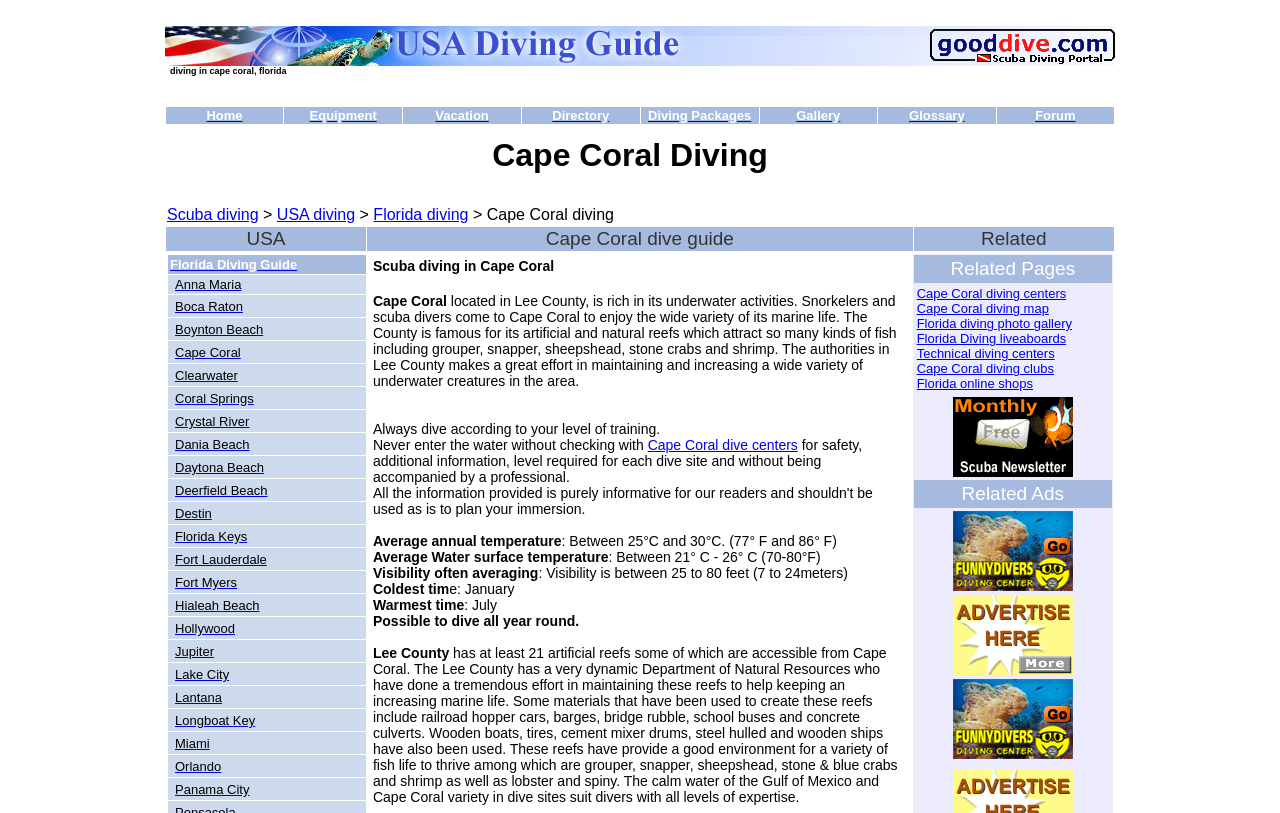Please determine the bounding box coordinates of the element to click in order to execute the following instruction: "go to the Gallery page". The coordinates should be four float numbers between 0 and 1, specified as [left, top, right, bottom].

[0.622, 0.13, 0.657, 0.151]